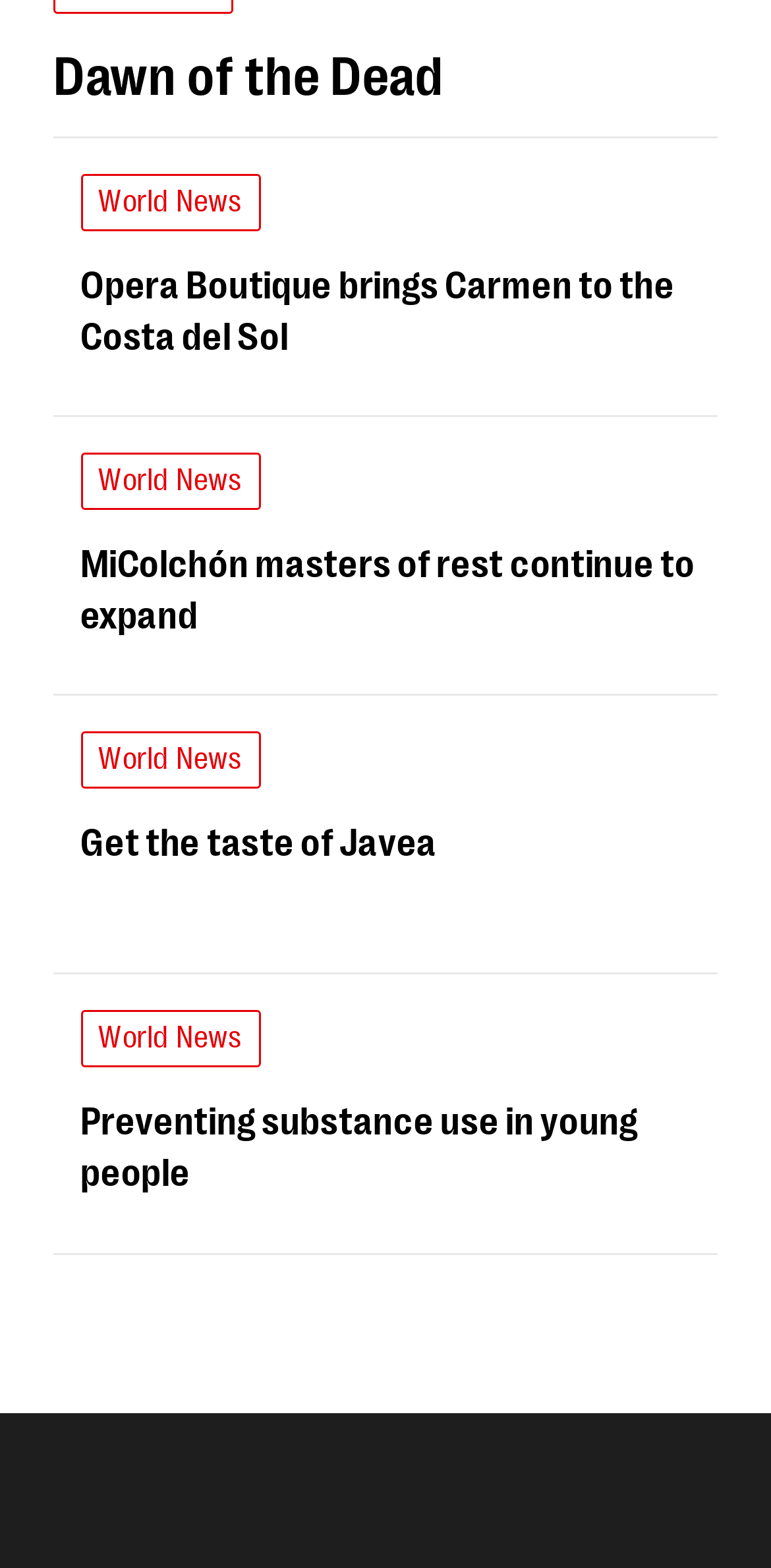Respond with a single word or phrase to the following question: How many times does 'World News' appear on this page?

3